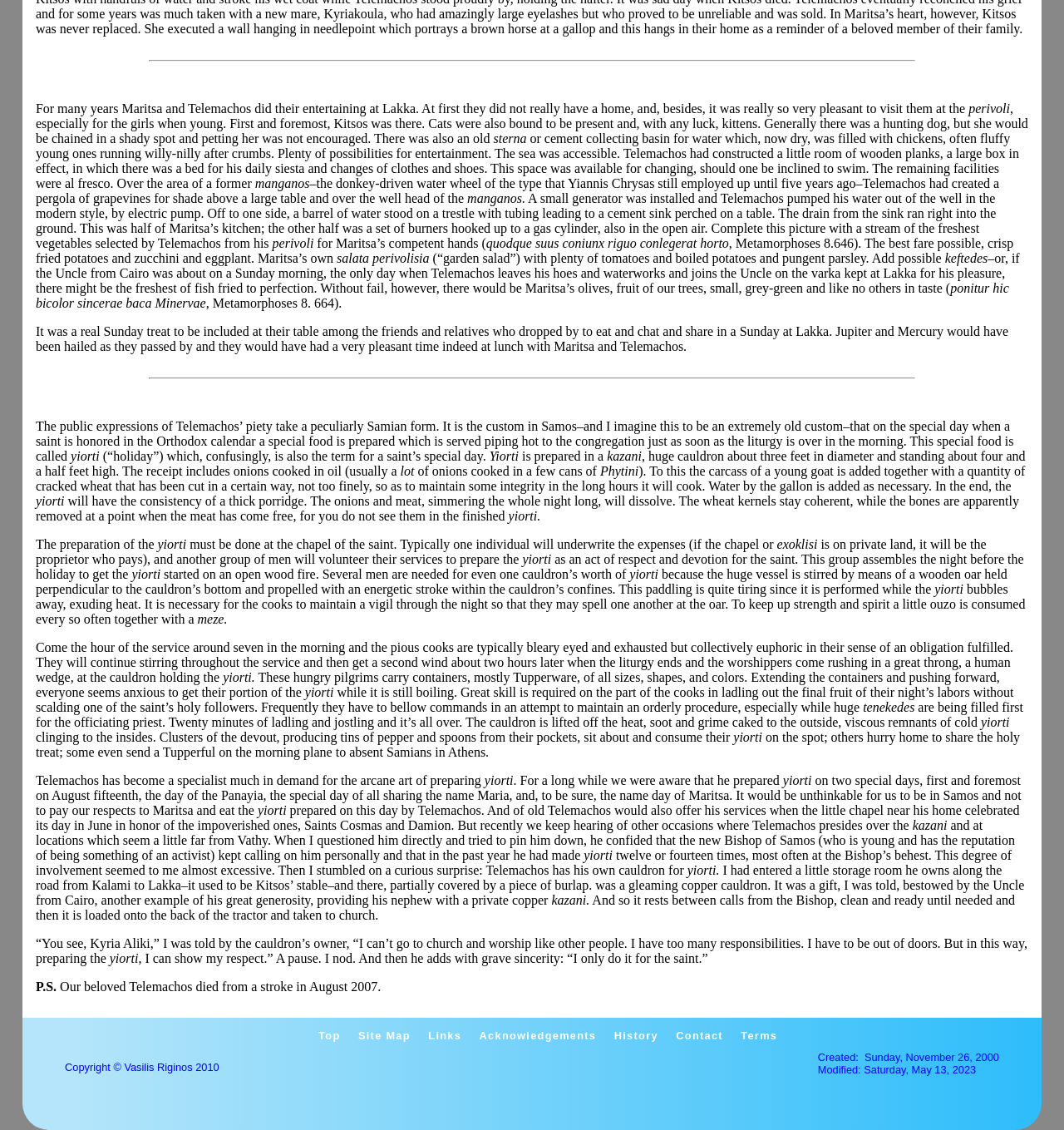Who gave Telemachos the copper cauldron? Observe the screenshot and provide a one-word or short phrase answer.

the Uncle from Cairo